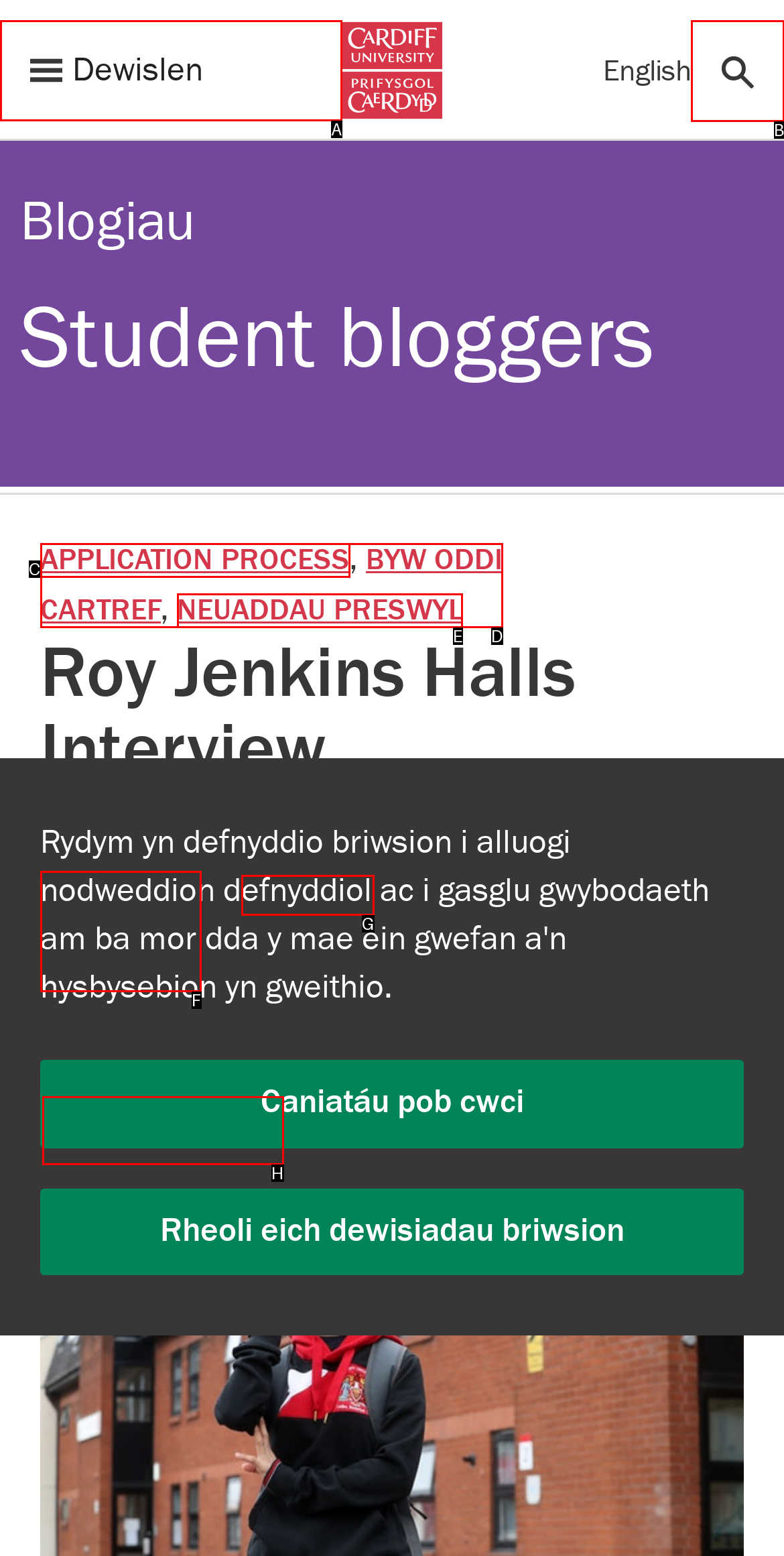Identify the correct choice to execute this task: Search for something
Respond with the letter corresponding to the right option from the available choices.

B